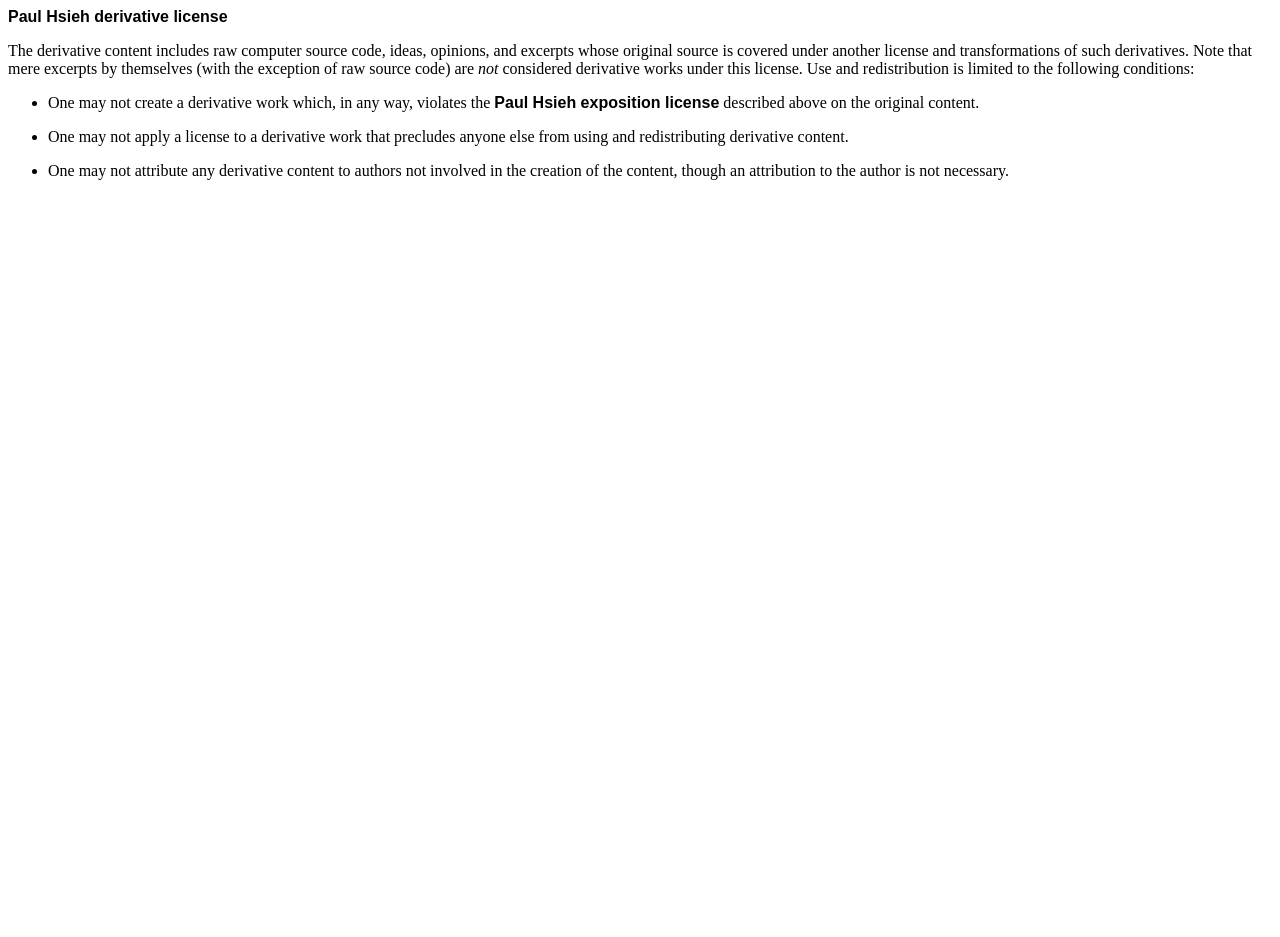How many conditions are there for using derivative content?
Please give a detailed and elaborate explanation in response to the question.

The list of conditions is marked by bullet points, and there are three bullet points, each describing a condition for using derivative content.